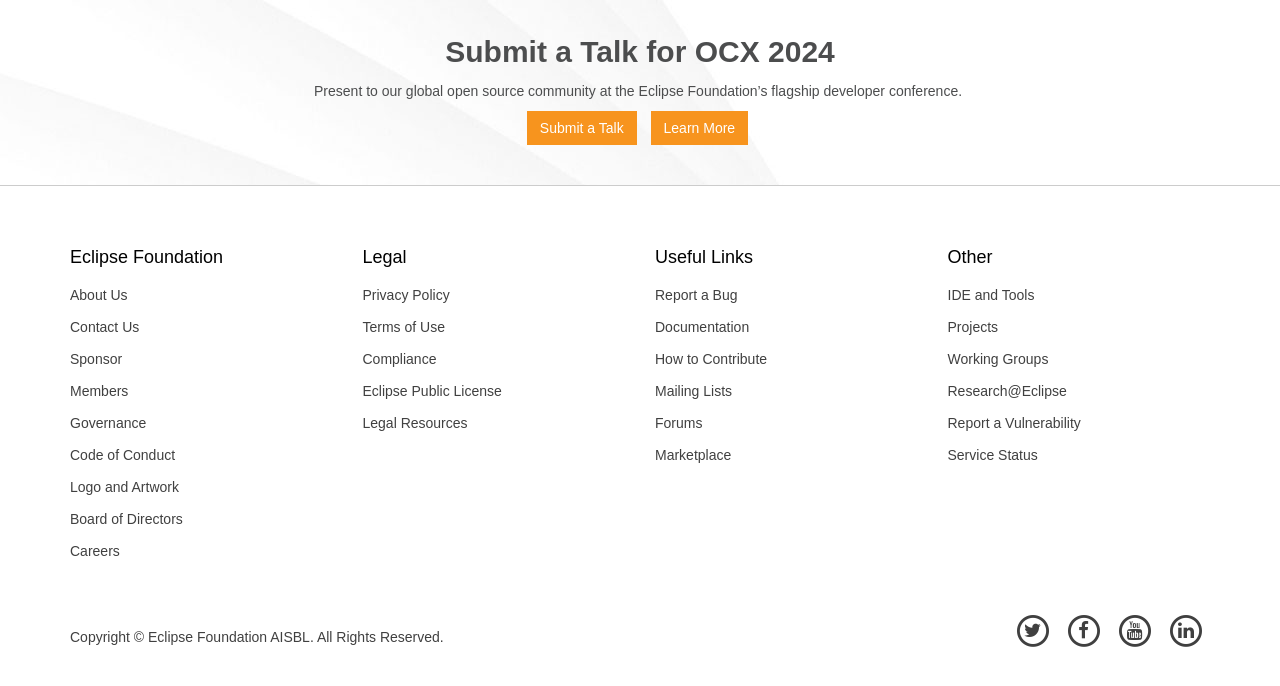Identify the bounding box coordinates of the part that should be clicked to carry out this instruction: "Visit the Eclipse Foundation's about us page".

[0.043, 0.407, 0.26, 0.454]